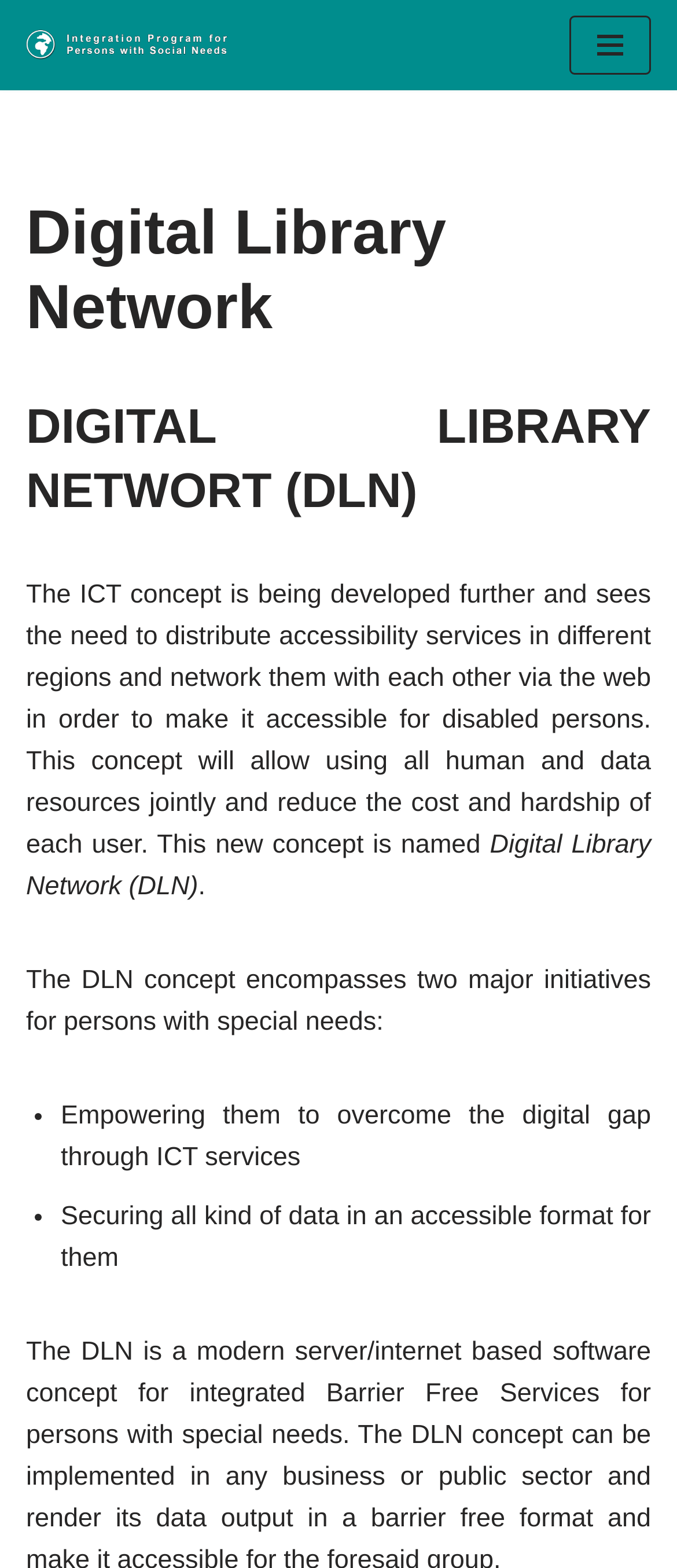What is the purpose of the Digital Library Network?
Respond with a short answer, either a single word or a phrase, based on the image.

Make accessibility services accessible